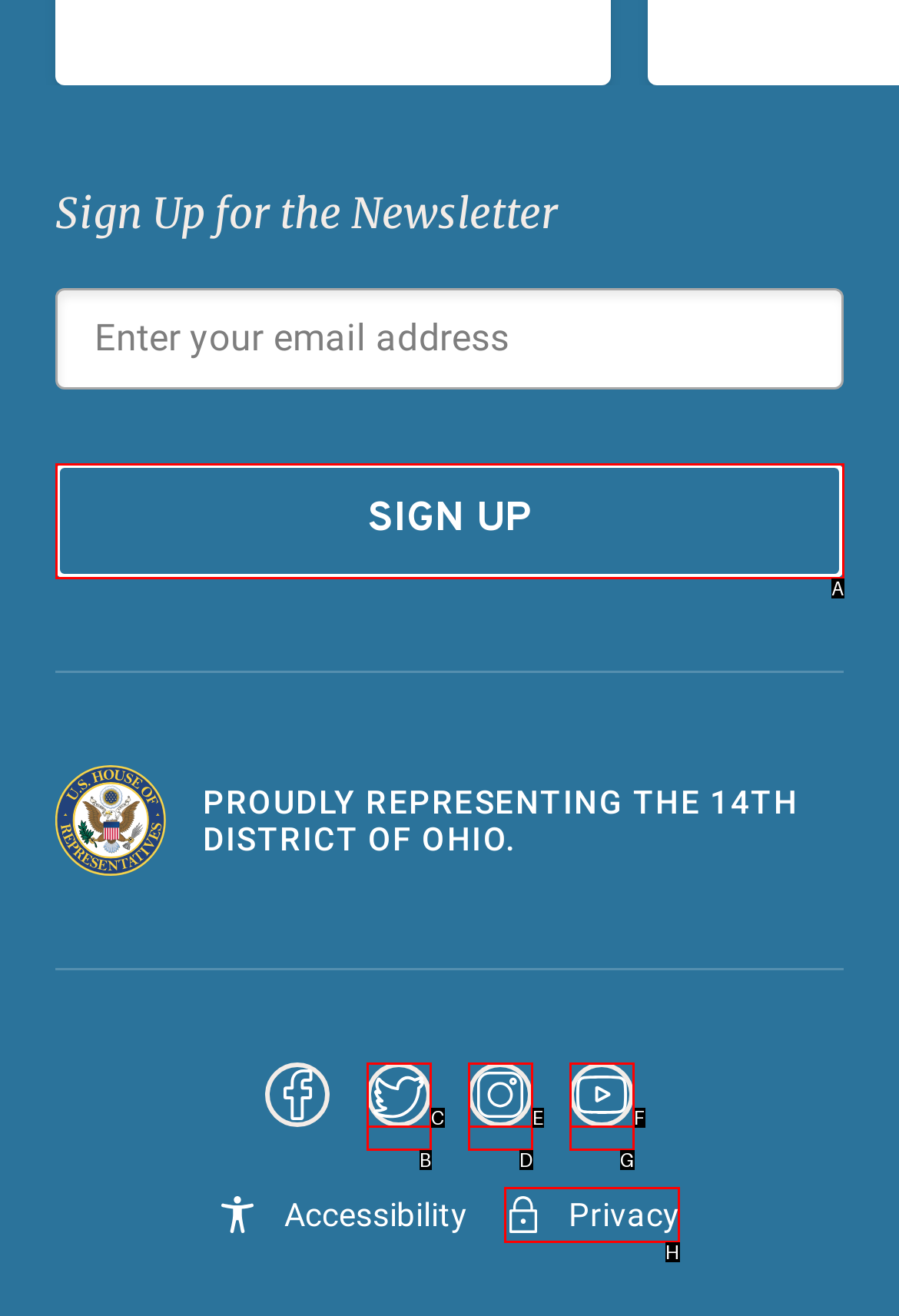Choose the option that best matches the description: Sign in
Indicate the letter of the matching option directly.

None